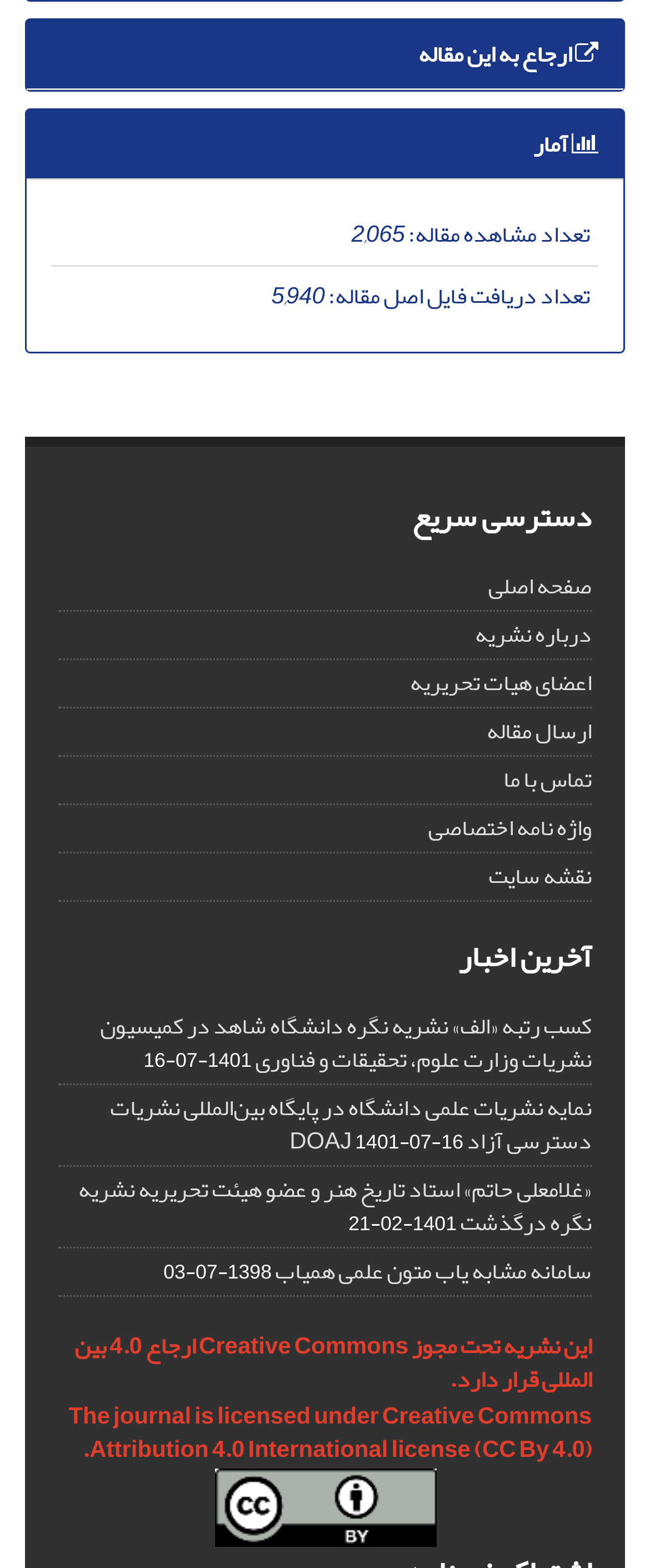What is the title of the first news item in the 'آخرین اخبار' section?
Answer the question with detailed information derived from the image.

The answer can be found in the link element with the text 'کسب رتبه «الف» نشریه نگره دانشگاه شاهد در کمیسیون نشریات وزارت علوم، تحقیقات و فناوری' which is the first item in the 'آخرین اخبار' section.